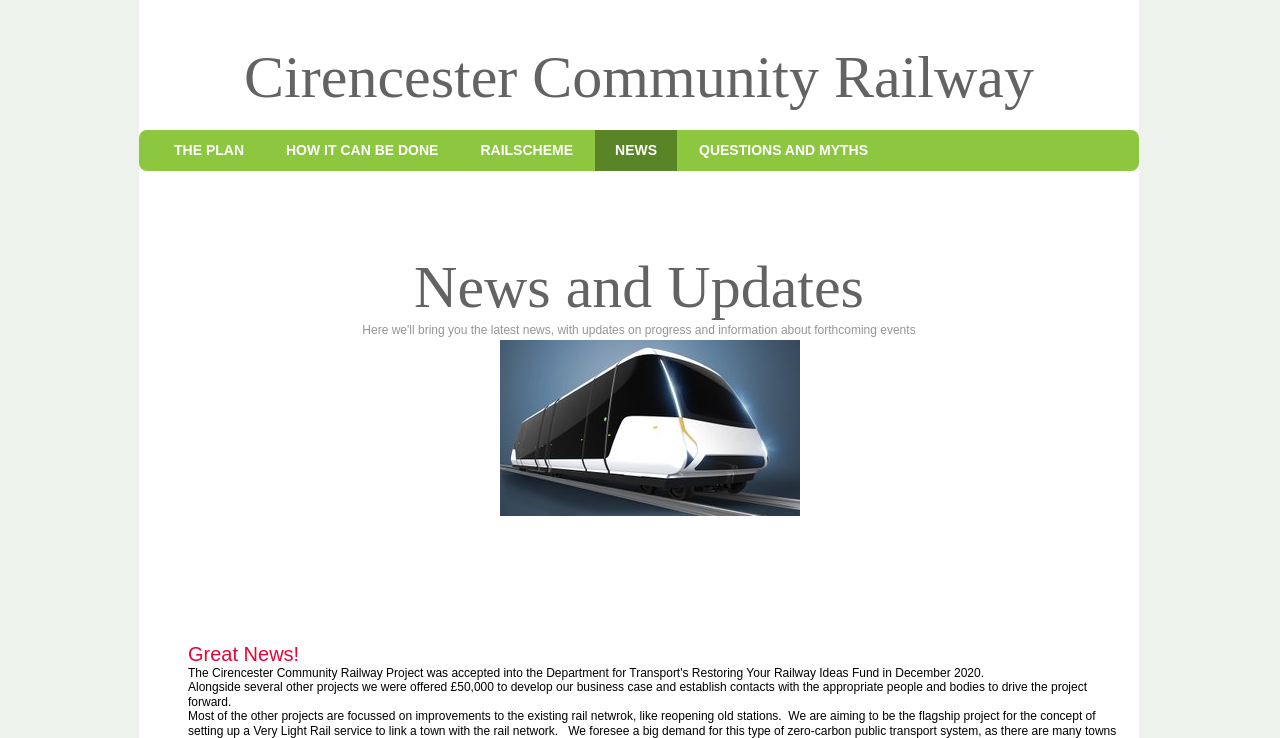What is the tone of the 'Great News!' message?
Give a detailed response to the question by analyzing the screenshot.

The tone of the 'Great News!' message can be determined by the use of the word 'Great', which has a positive connotation. The message is likely announcing some good news or achievement related to the project.